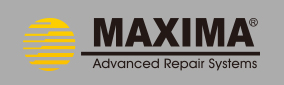What is the background of the logo? Using the information from the screenshot, answer with a single word or phrase.

Neutral